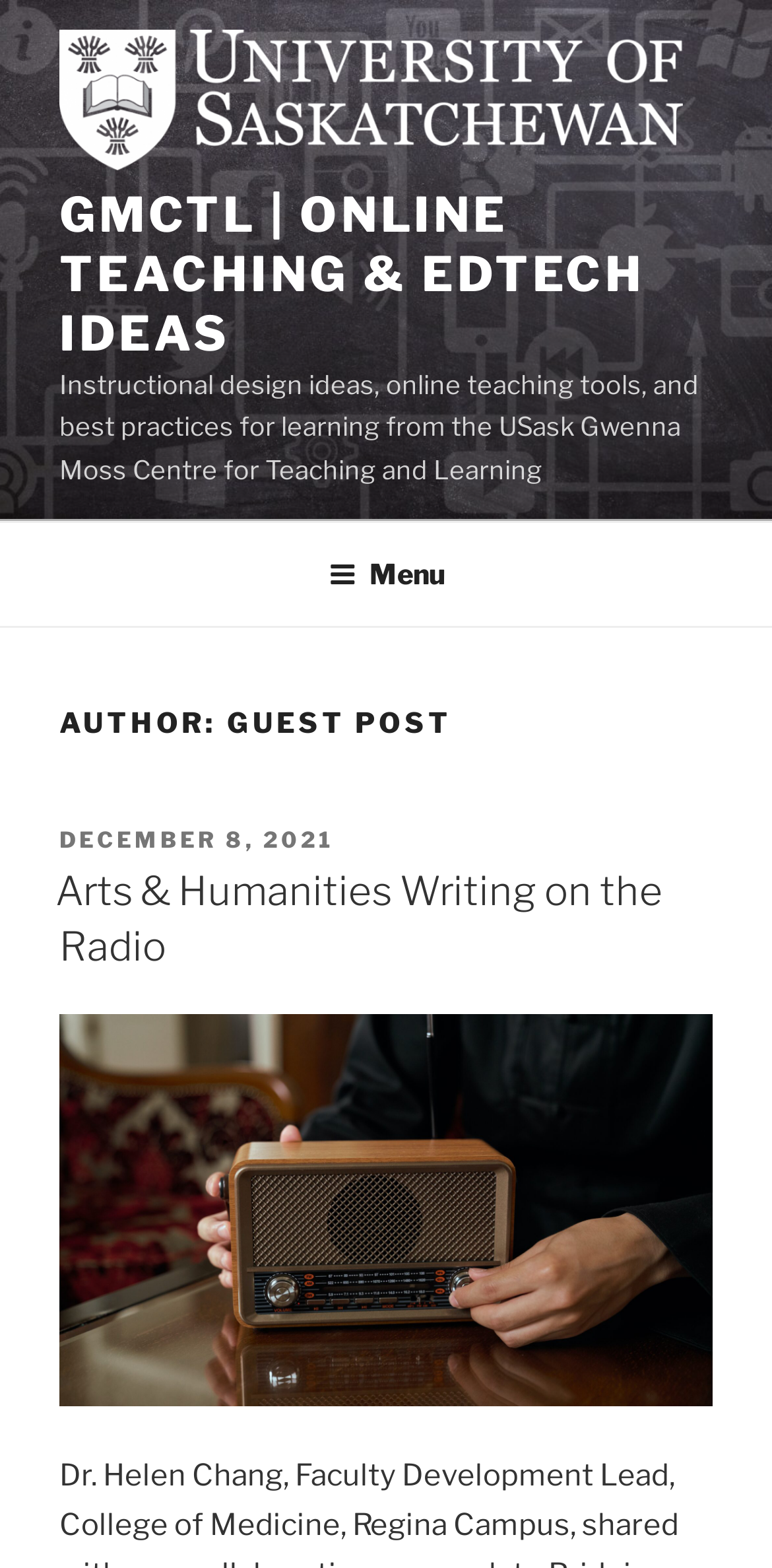From the element description December 8, 2021January 26, 2022, predict the bounding box coordinates of the UI element. The coordinates must be specified in the format (top-left x, top-left y, bottom-right x, bottom-right y) and should be within the 0 to 1 range.

[0.077, 0.527, 0.433, 0.544]